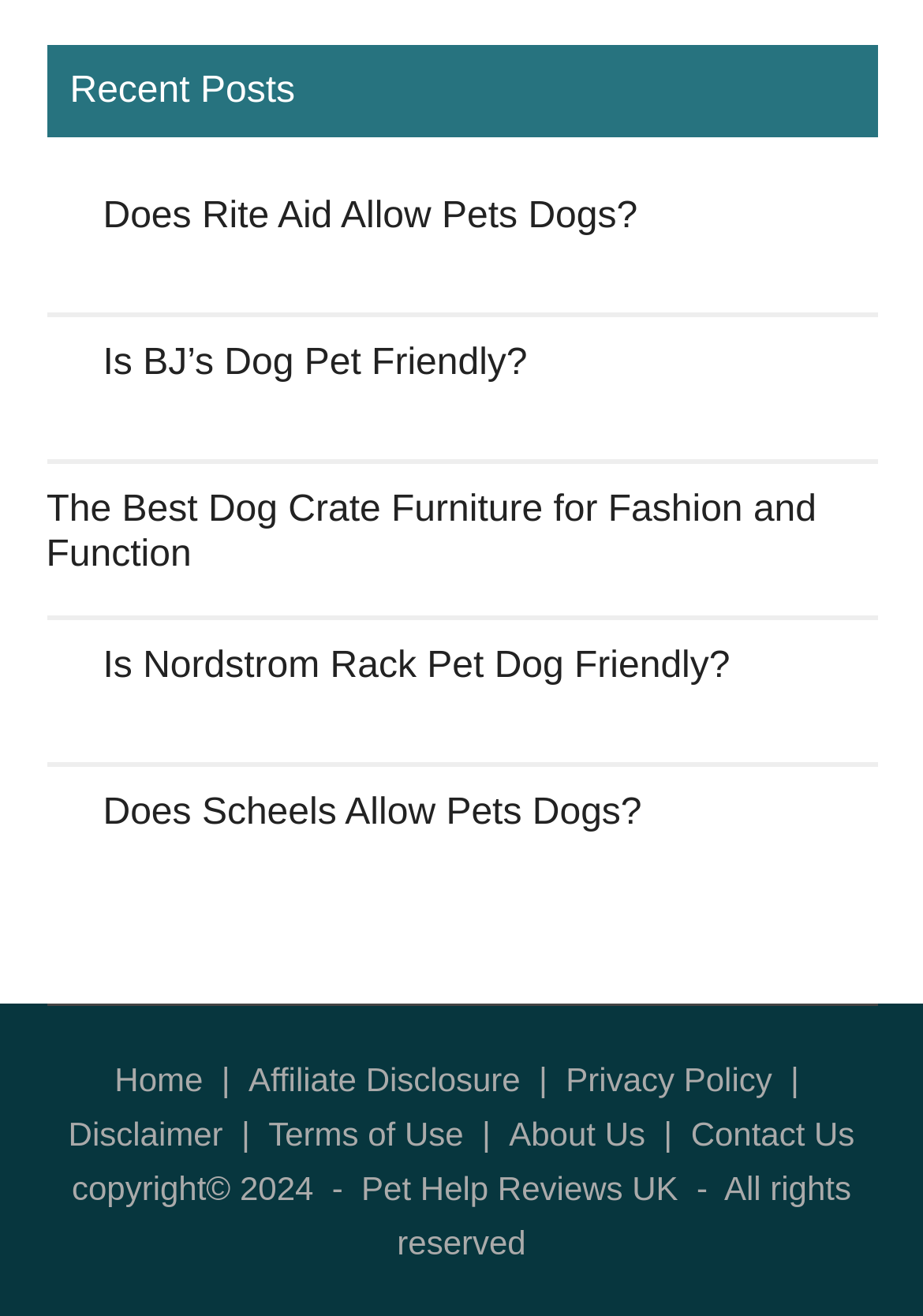Please specify the bounding box coordinates of the area that should be clicked to accomplish the following instruction: "Toggle the menu". The coordinates should consist of four float numbers between 0 and 1, i.e., [left, top, right, bottom].

None